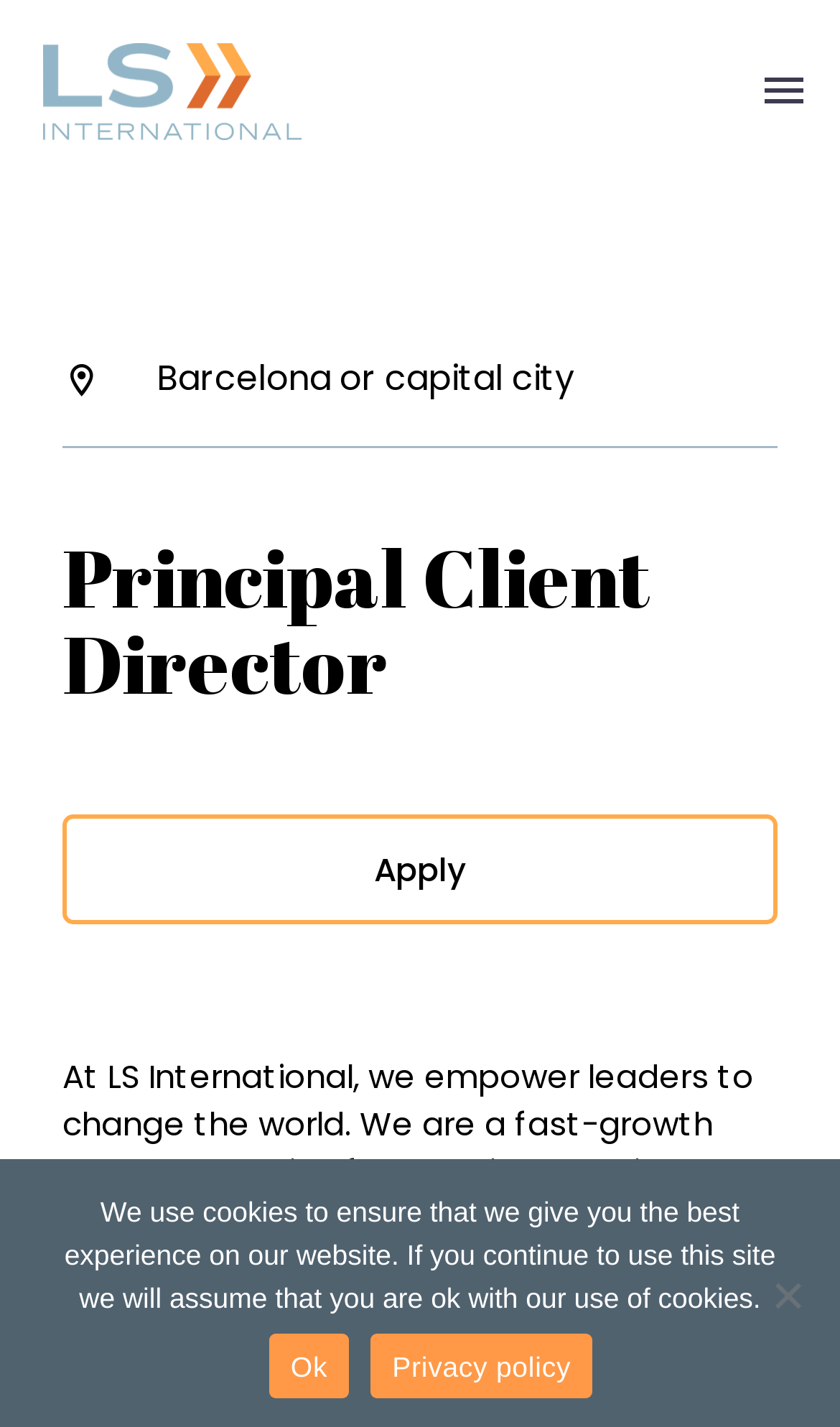Pinpoint the bounding box coordinates of the clickable element needed to complete the instruction: "Contact LS International". The coordinates should be provided as four float numbers between 0 and 1: [left, top, right, bottom].

[0.377, 0.375, 0.623, 0.415]